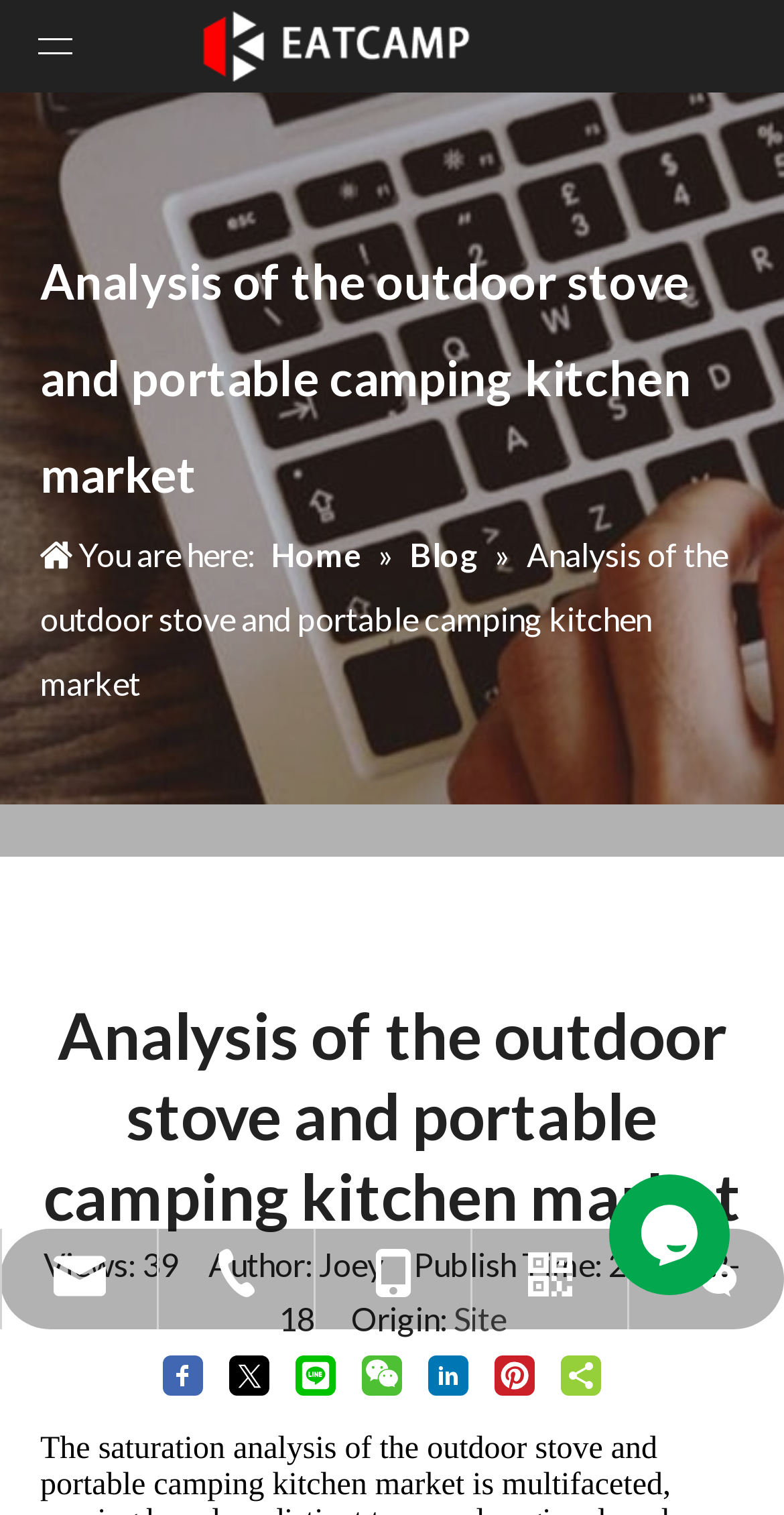Give a detailed account of the webpage.

The webpage is about the analysis of the outdoor stove and portable camping kitchen market, specifically from Intercamp Outdoor. At the top left corner, there is a logo of the company, accompanied by a link to the logo. Next to the logo, there is a navigation menu with links to the home page and the blog.

Below the navigation menu, there is a heading that repeats the title of the analysis. The main content of the webpage is likely to be an article or a report about the outdoor stove and portable camping kitchen market, but the exact content is not specified in the accessibility tree.

On the right side of the heading, there is a section that displays the number of views, which is 39, along with the author's name, Joey, and the publication date, December 18, 2023. Below this section, there are social media sharing buttons, including Facebook, Twitter, Line, WeChat, LinkedIn, Pinterest, and ShareThis.

At the bottom of the webpage, there are several links to contact the company, including an email address, phone numbers, and WhatsApp and WeChat links. There is also a chat widget iframe on the right side of the bottom section, which allows users to interact with the company's customer support.

Overall, the webpage appears to be a blog post or an article about the outdoor stove and portable camping kitchen market, with a focus on providing information and analysis to readers.